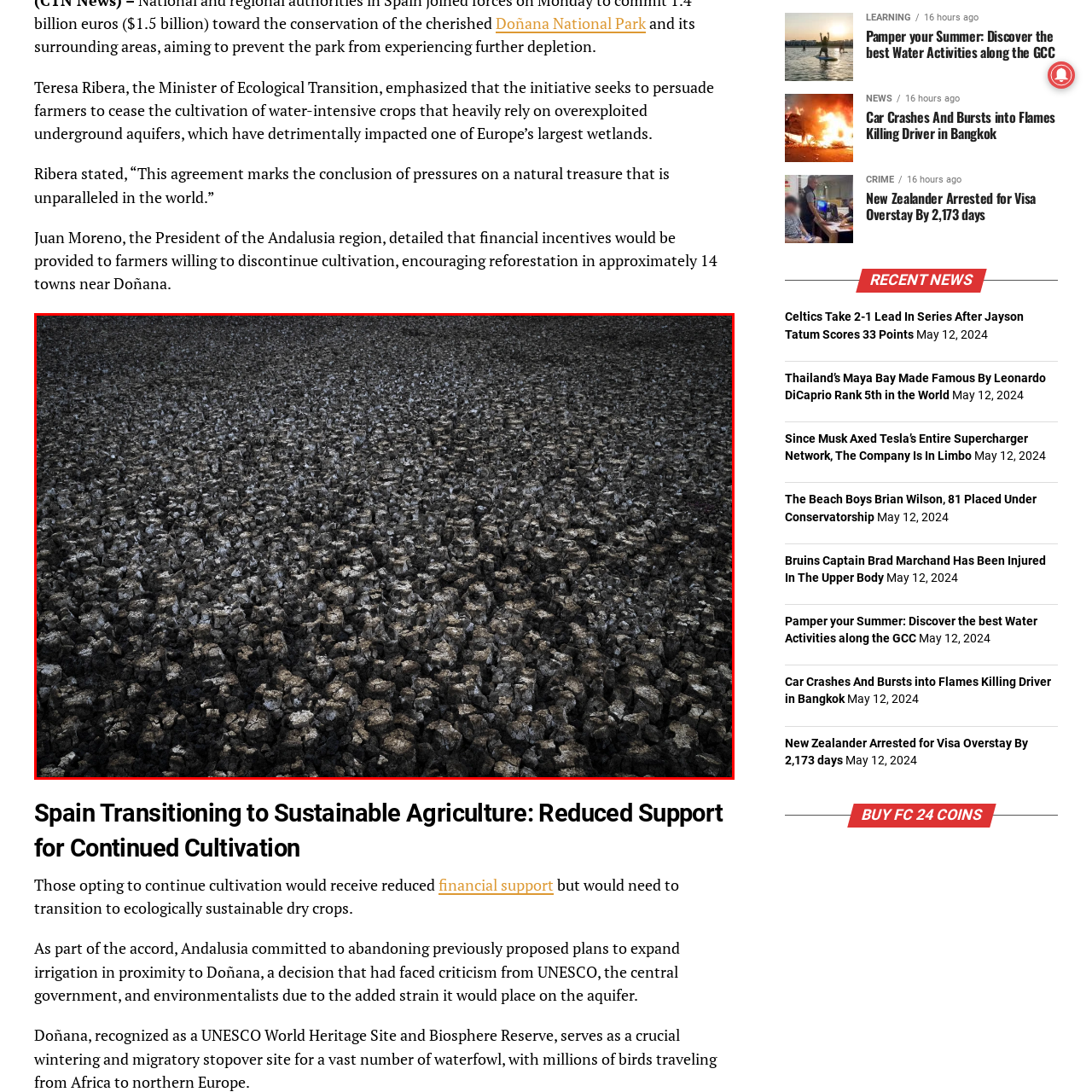What is the goal of Teresa Ribera's initiative?
Please carefully analyze the image highlighted by the red bounding box and give a thorough response based on the visual information contained within that section.

Teresa Ribera's initiative aims to discourage farmers from cultivating water-intensive crops that threaten the fragile wetlands of Doñana National Park, indicating that the goal of her initiative is to protect ecosystems.